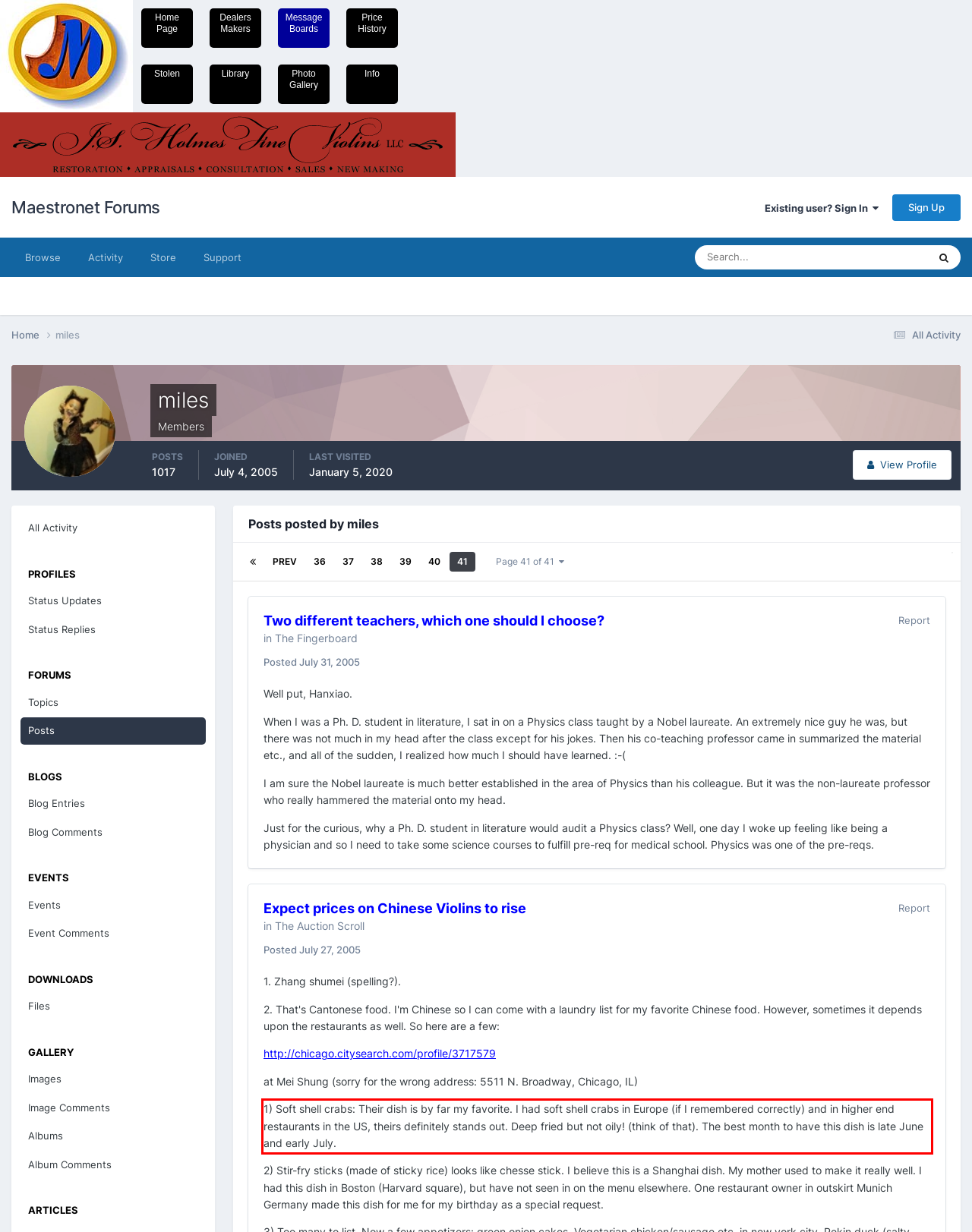The screenshot provided shows a webpage with a red bounding box. Apply OCR to the text within this red bounding box and provide the extracted content.

1) Soft shell crabs: Their dish is by far my favorite. I had soft shell crabs in Europe (if I remembered correctly) and in higher end restaurants in the US, theirs definitely stands out. Deep fried but not oily! (think of that). The best month to have this dish is late June and early July.